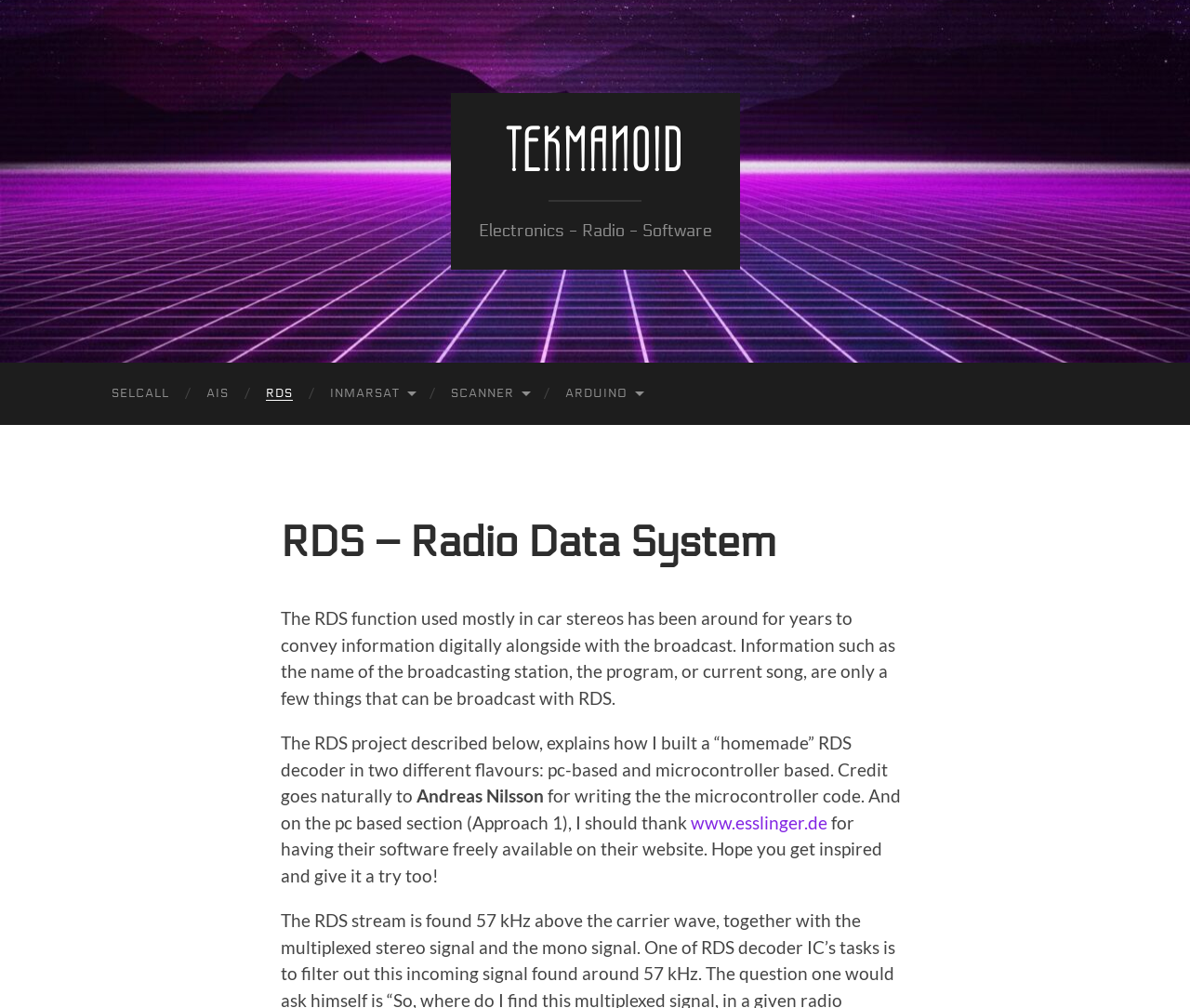Respond to the question below with a single word or phrase: What is the main topic of this webpage?

RDS